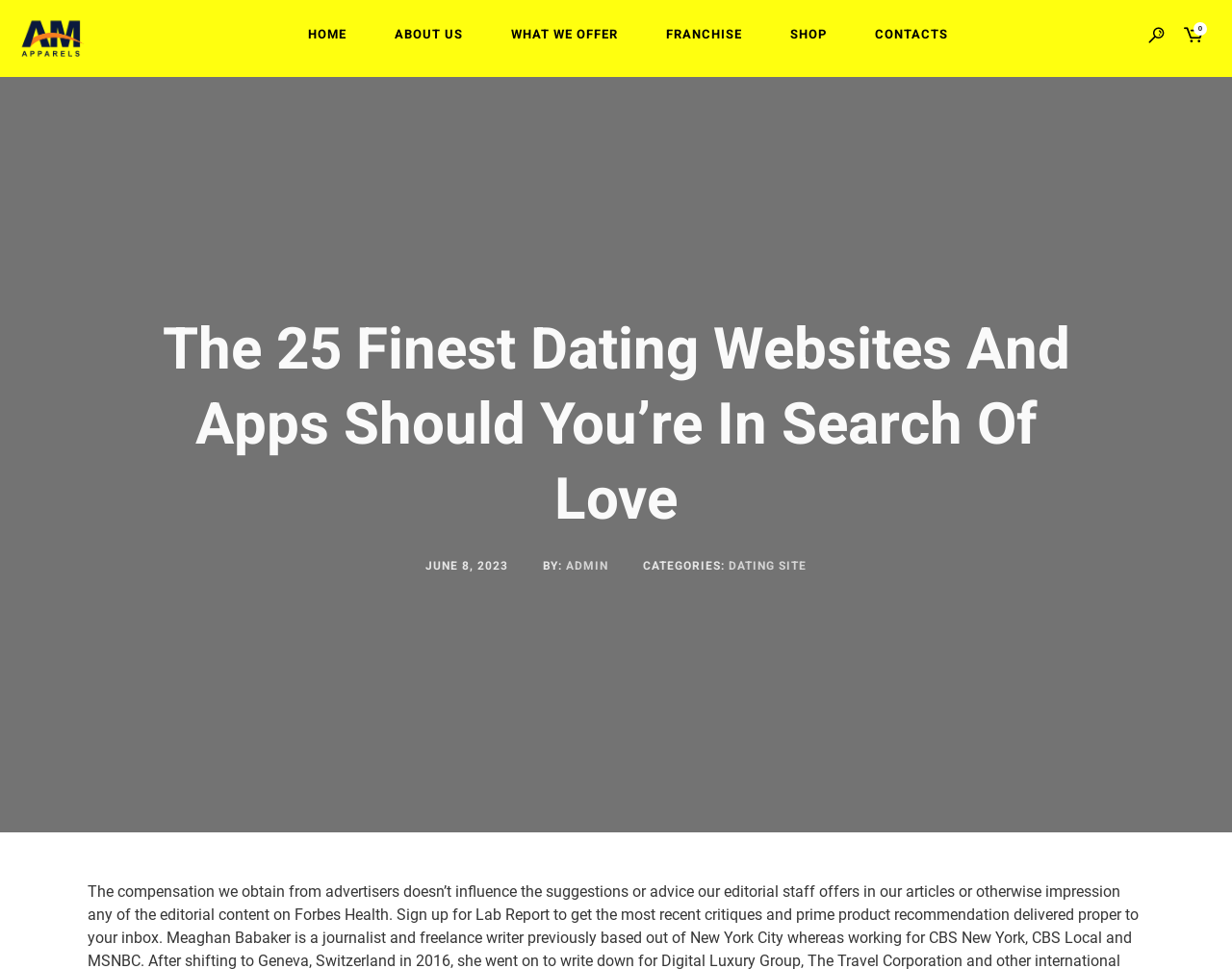Identify the bounding box coordinates of the region that should be clicked to execute the following instruction: "read about us".

[0.301, 0.0, 0.395, 0.071]